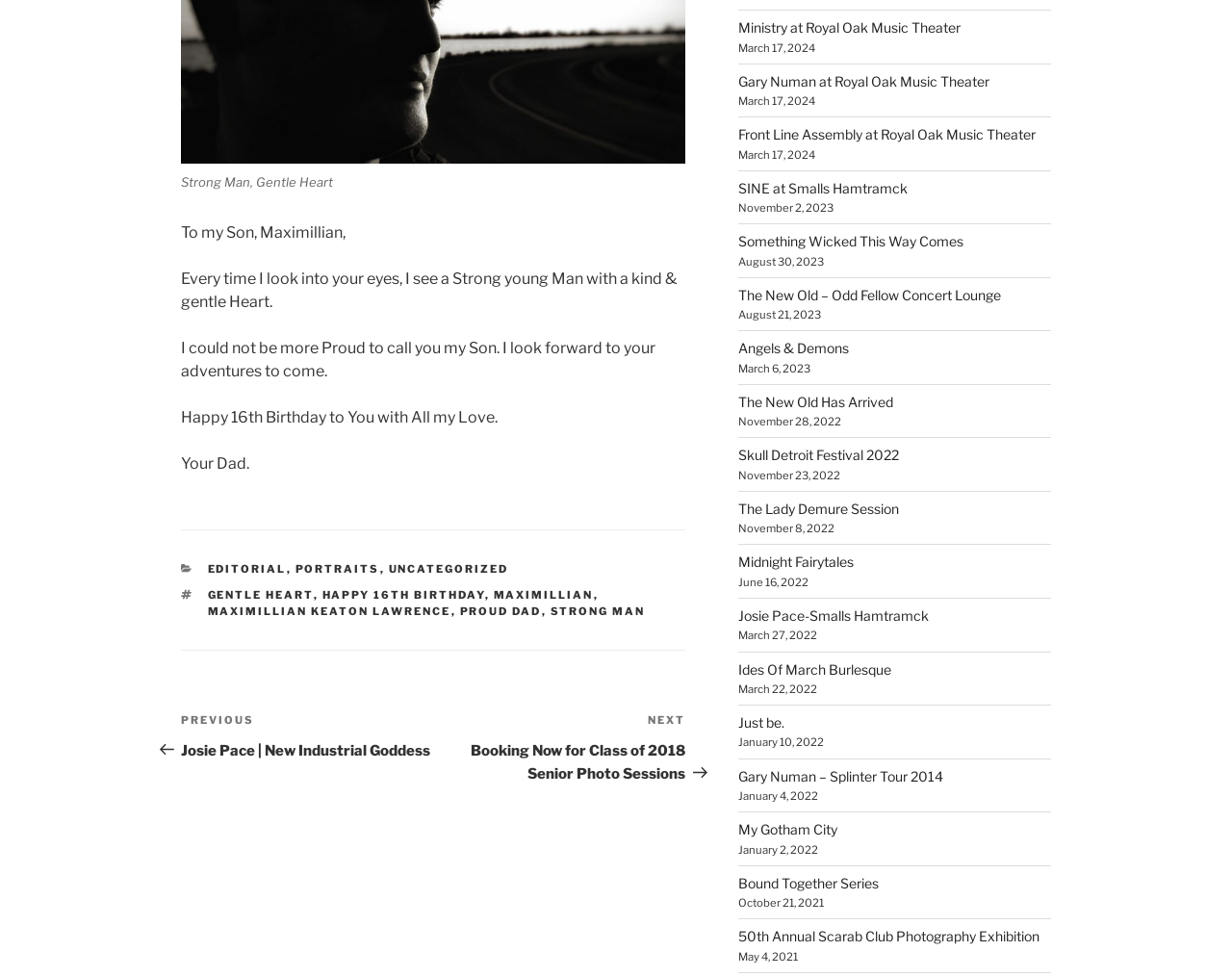What is the birthday message to?
Based on the screenshot, respond with a single word or phrase.

Maximillian